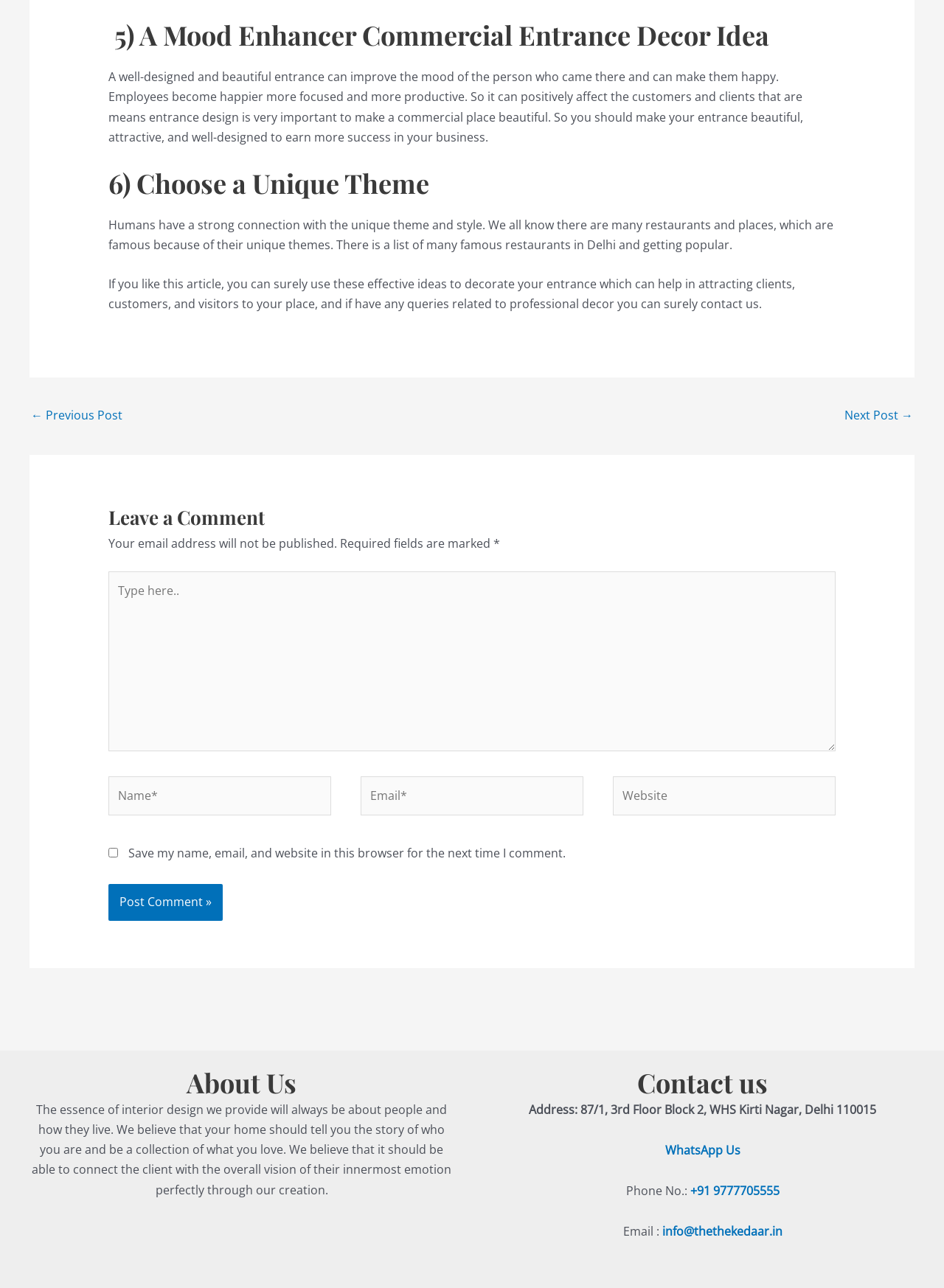Please identify the bounding box coordinates of the area that needs to be clicked to follow this instruction: "Click the 'Post Comment »' button".

[0.115, 0.687, 0.236, 0.715]